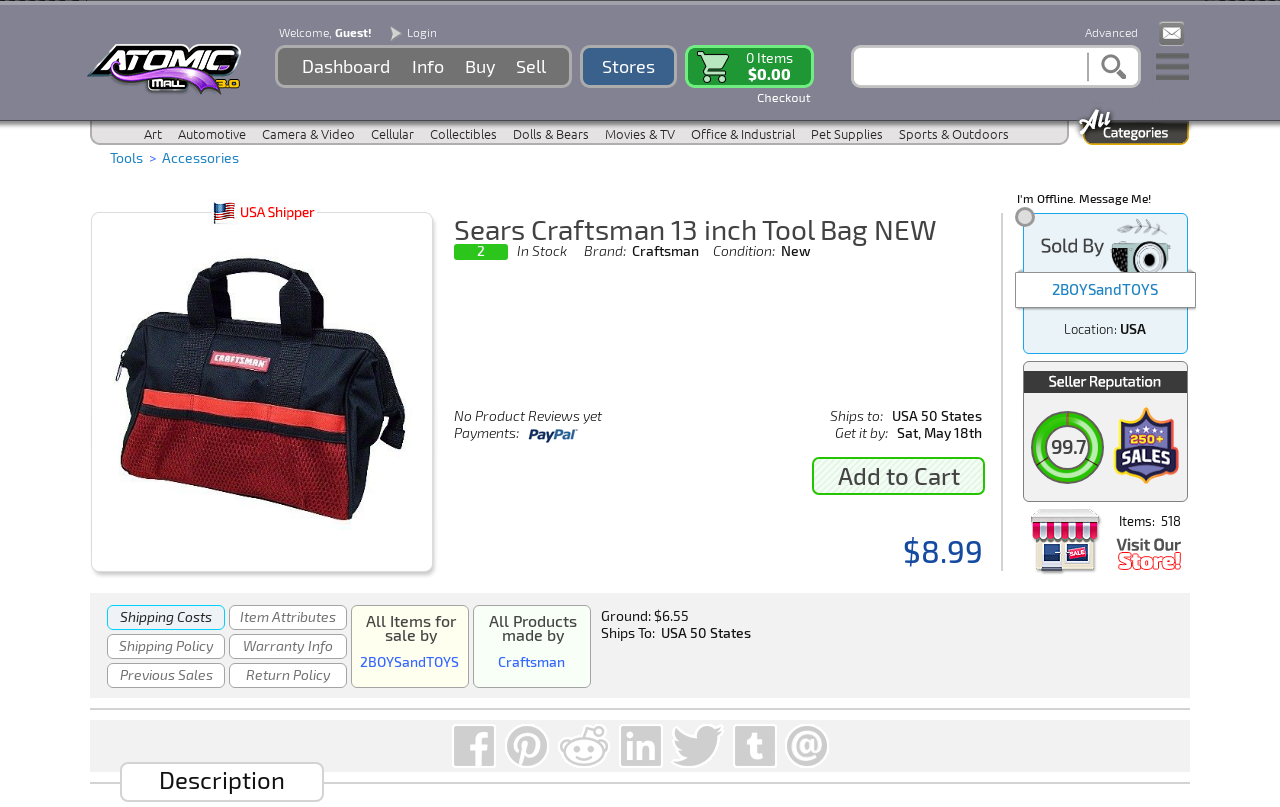Identify the bounding box coordinates of the clickable region to carry out the given instruction: "Click on Login".

[0.318, 0.03, 0.341, 0.048]